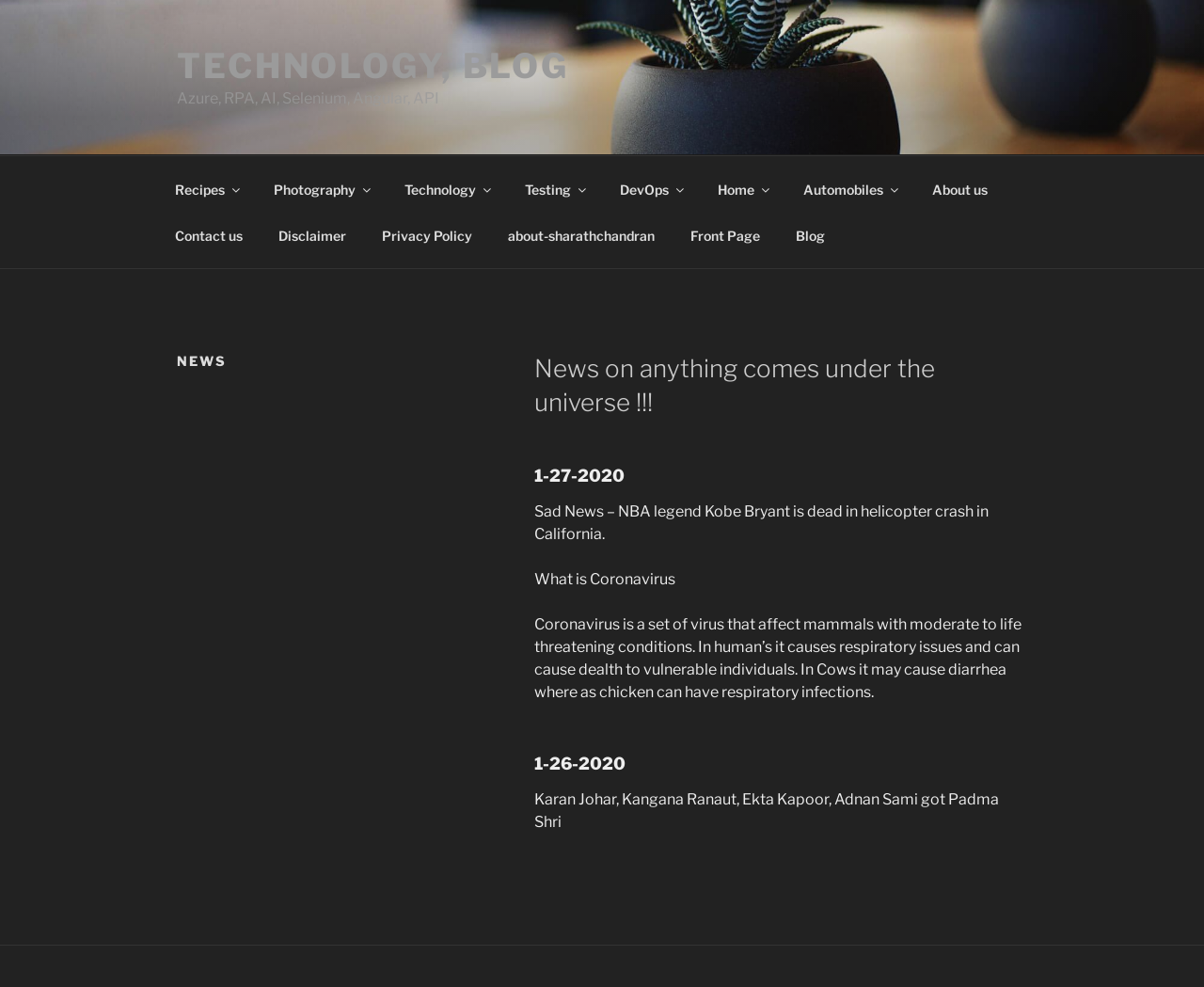Please provide a comprehensive response to the question below by analyzing the image: 
What is the topic of the news below the Kobe Bryant news?

After the news about Kobe Bryant's death, I found the static text 'What is Coronavirus' followed by a description of Coronavirus, which suggests that the topic of the next news is Coronavirus.